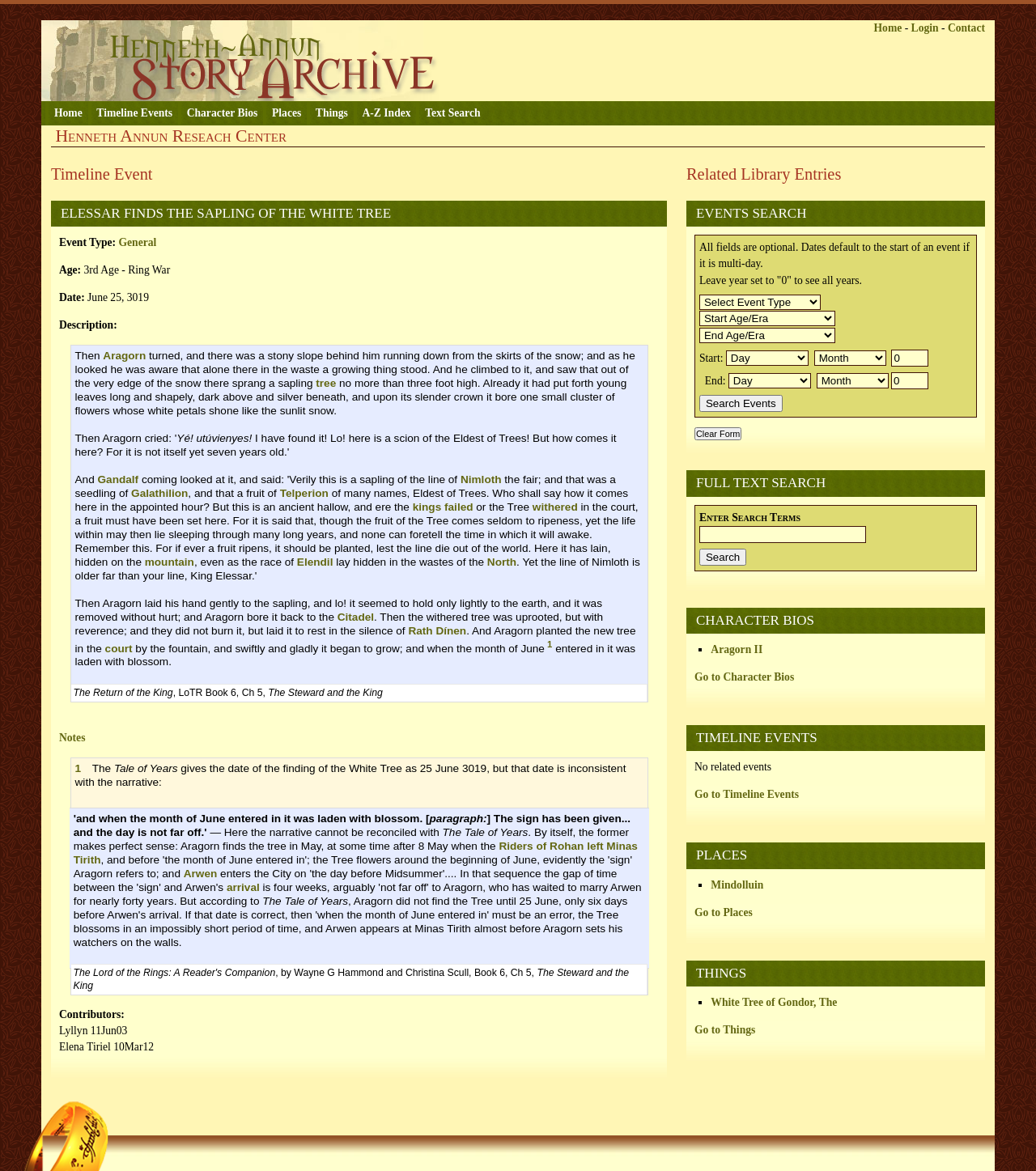Please determine the heading text of this webpage.

Henneth Annûn Research Center